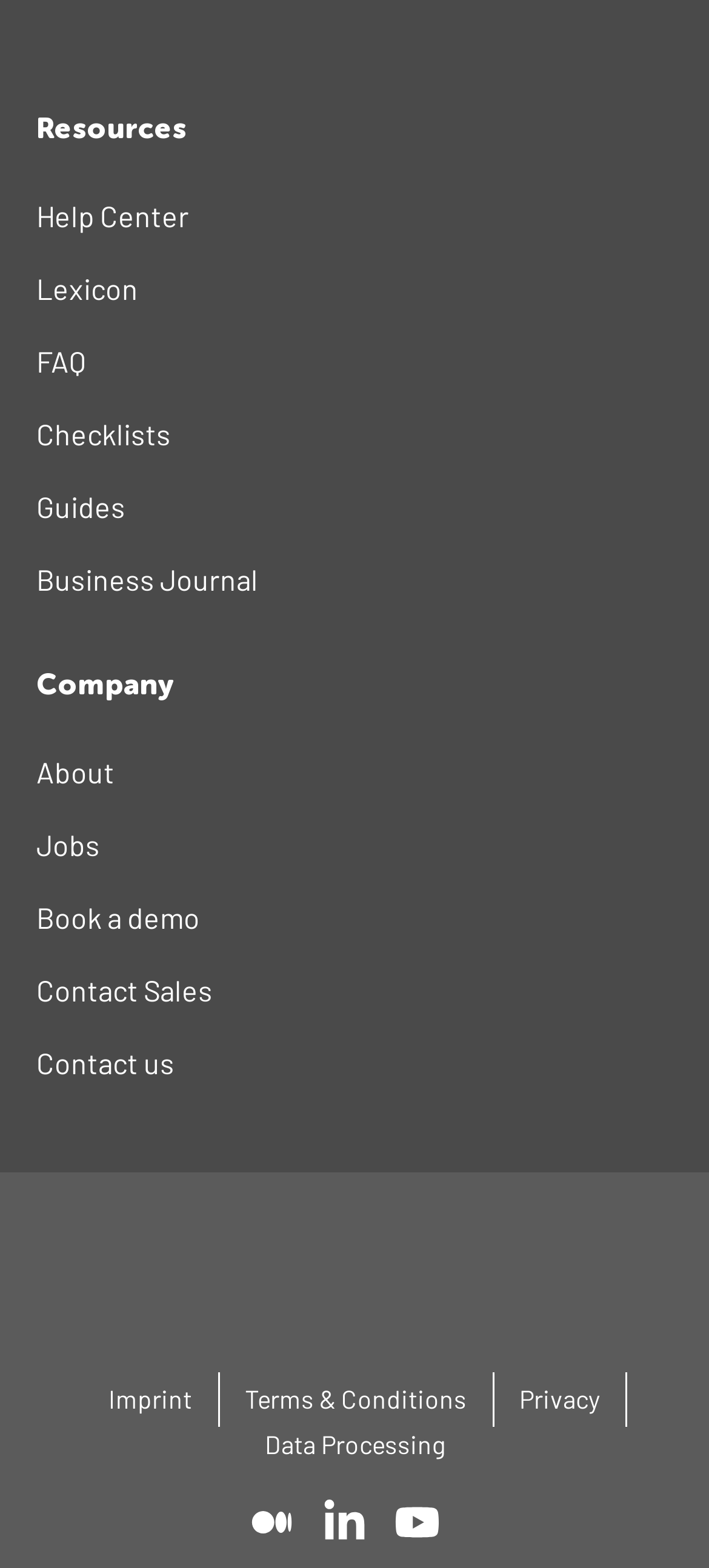Given the element description "Book a demo" in the screenshot, predict the bounding box coordinates of that UI element.

[0.051, 0.562, 0.3, 0.608]